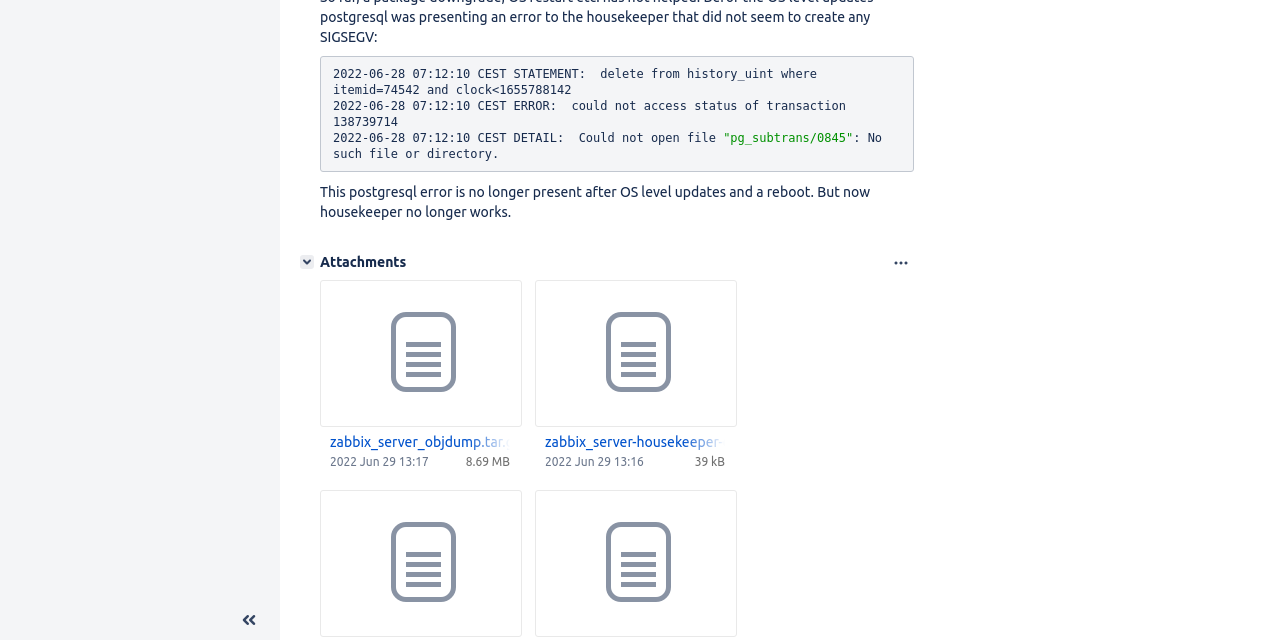Ascertain the bounding box coordinates for the UI element detailed here: "aria-label="Collapse sidebar ( [ )"". The coordinates should be provided as [left, top, right, bottom] with each value being a float between 0 and 1.

[0.178, 0.945, 0.211, 0.992]